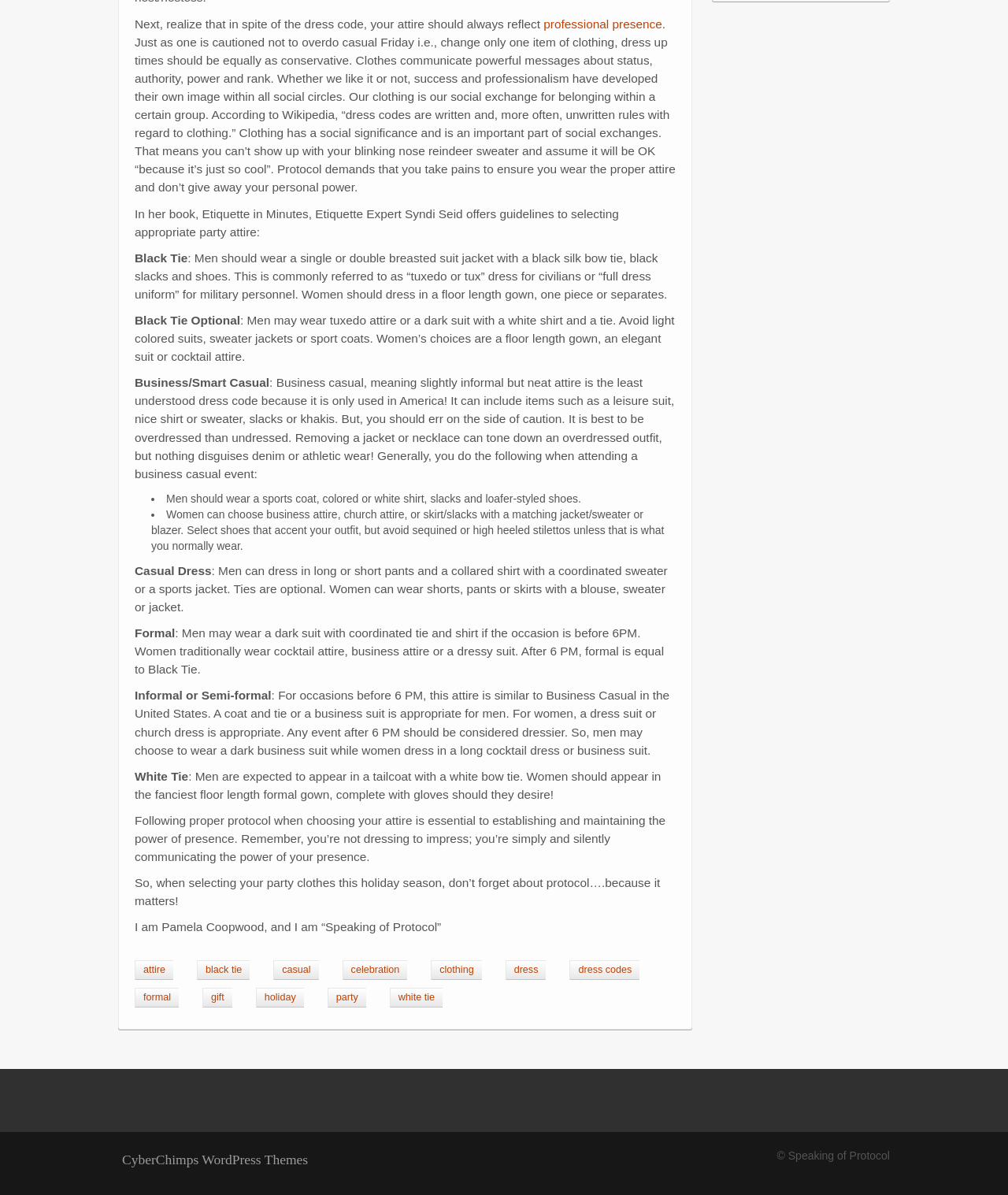Provide the bounding box coordinates for the UI element that is described as: "attire".

[0.134, 0.803, 0.172, 0.82]